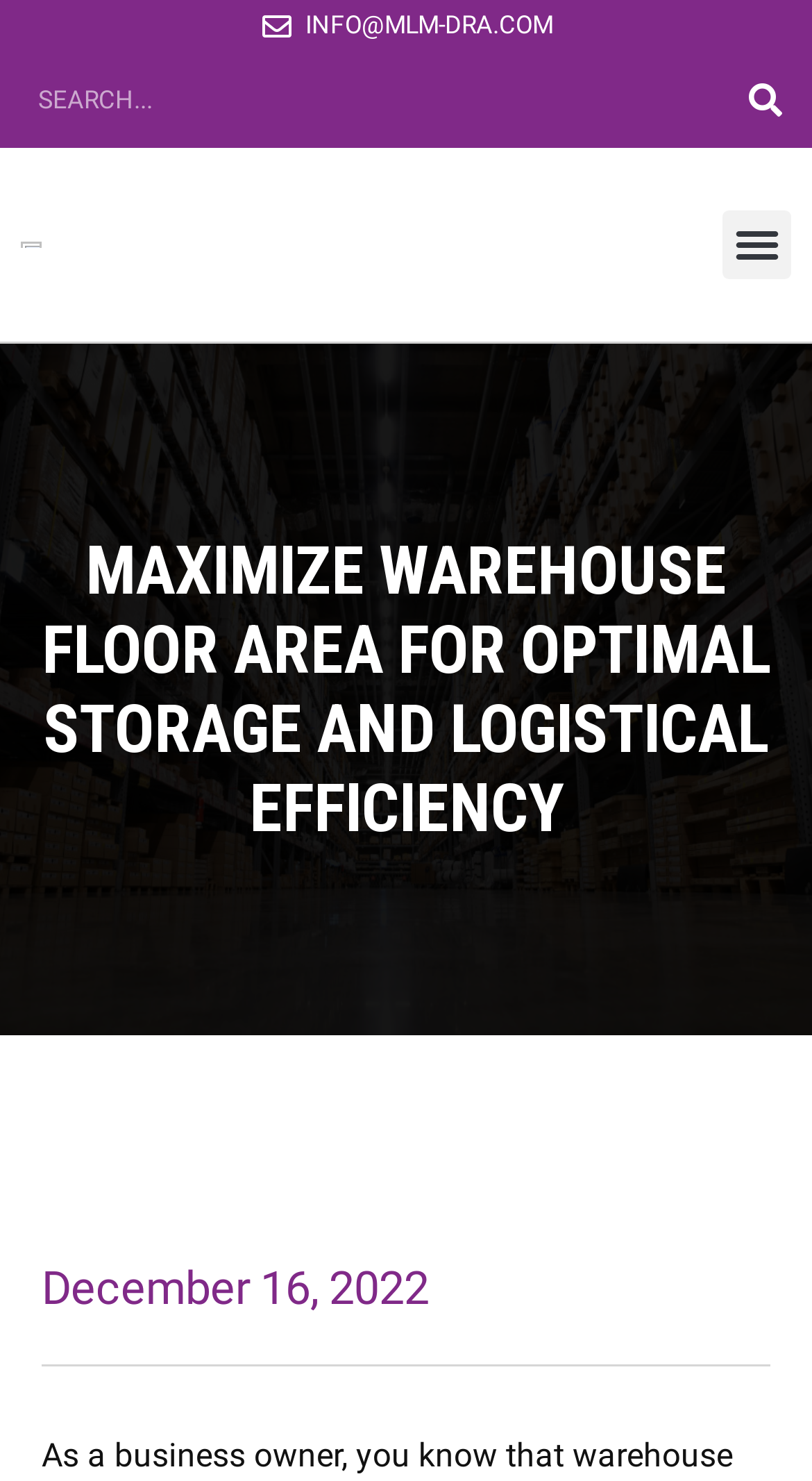Could you please study the image and provide a detailed answer to the question:
What is the date of the article?

I found the date of the article by looking at the header section of the webpage, where I saw a static text element with the content 'December 16, 2022'.